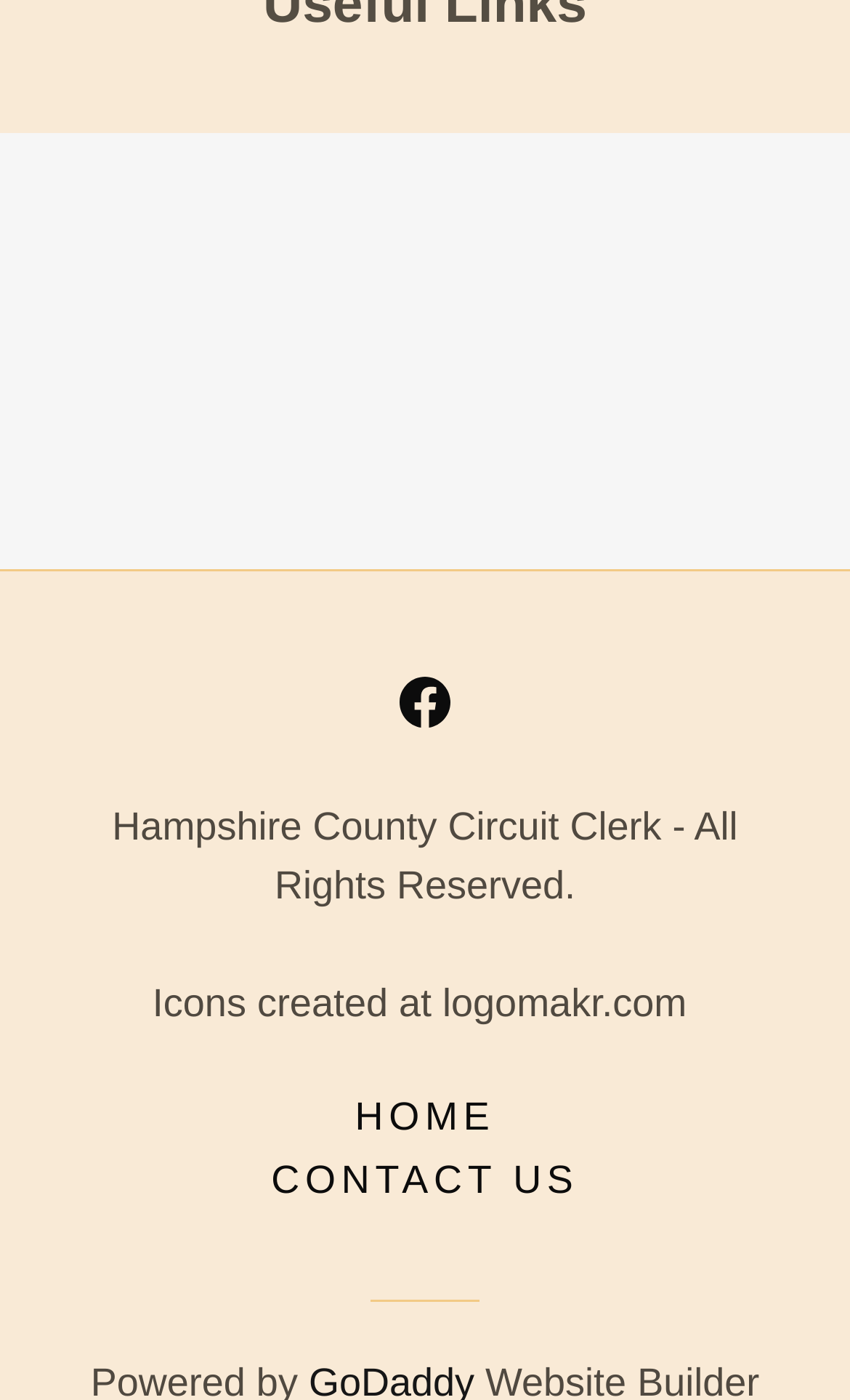Determine the bounding box for the UI element that matches this description: "Contact Us".

[0.299, 0.822, 0.701, 0.867]